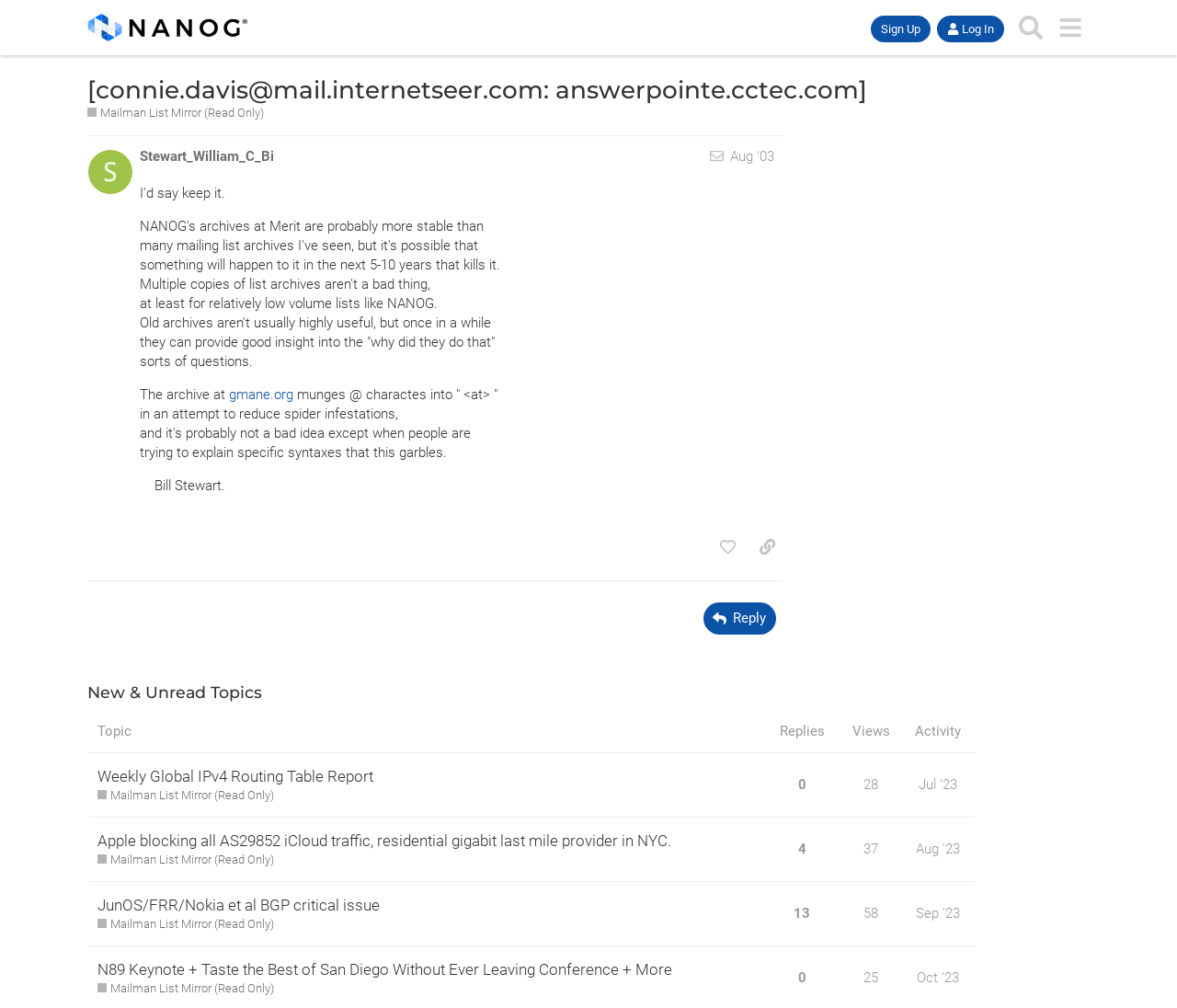Please examine the image and answer the question with a detailed explanation:
What is the purpose of this archive?

The purpose of this archive can be found in the description of the mailing list, which states that it 'is currently read only, and serves as a modern, searchable archive'.